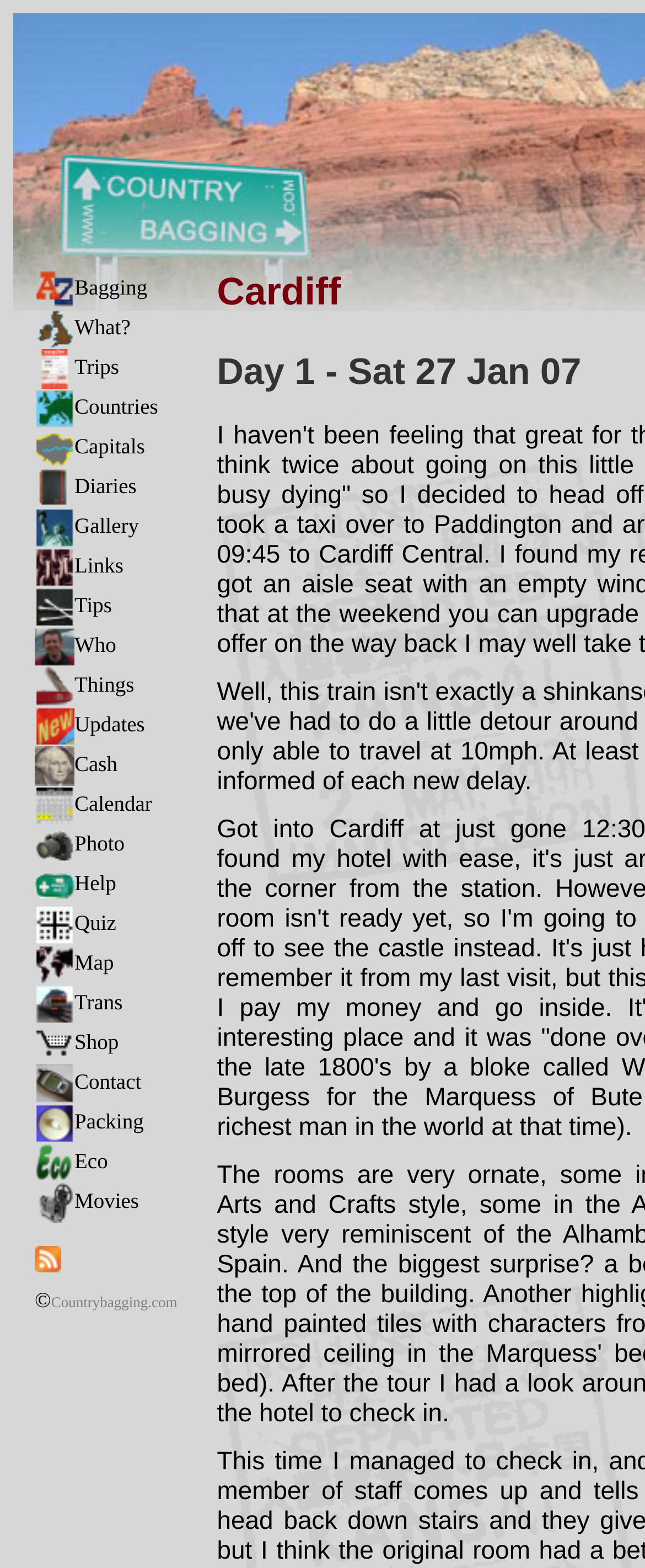Provide a brief response to the question below using one word or phrase:
How many links are there on the webpage?

25